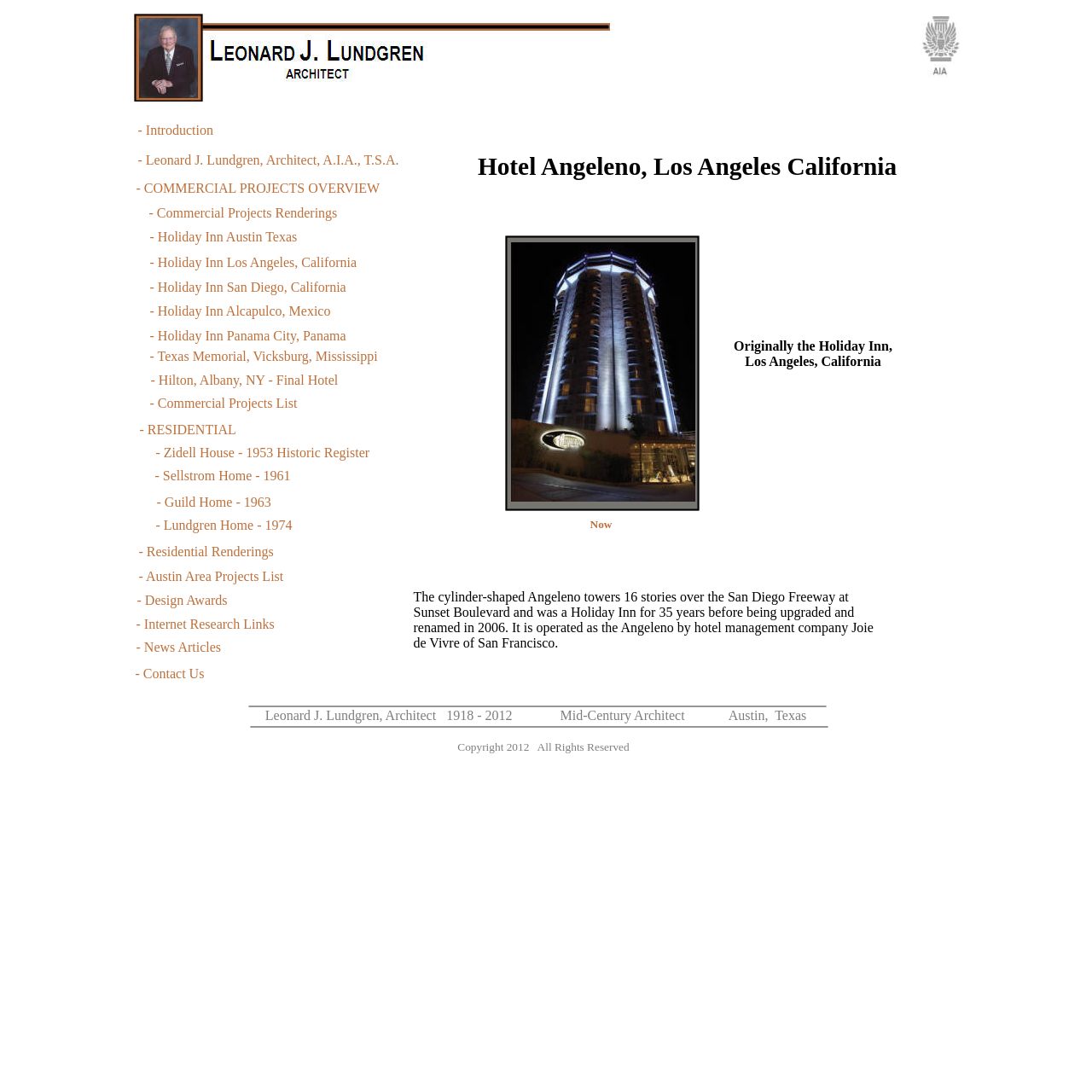Find the bounding box coordinates of the element to click in order to complete the given instruction: "Explore commercial projects."

[0.125, 0.166, 0.348, 0.179]